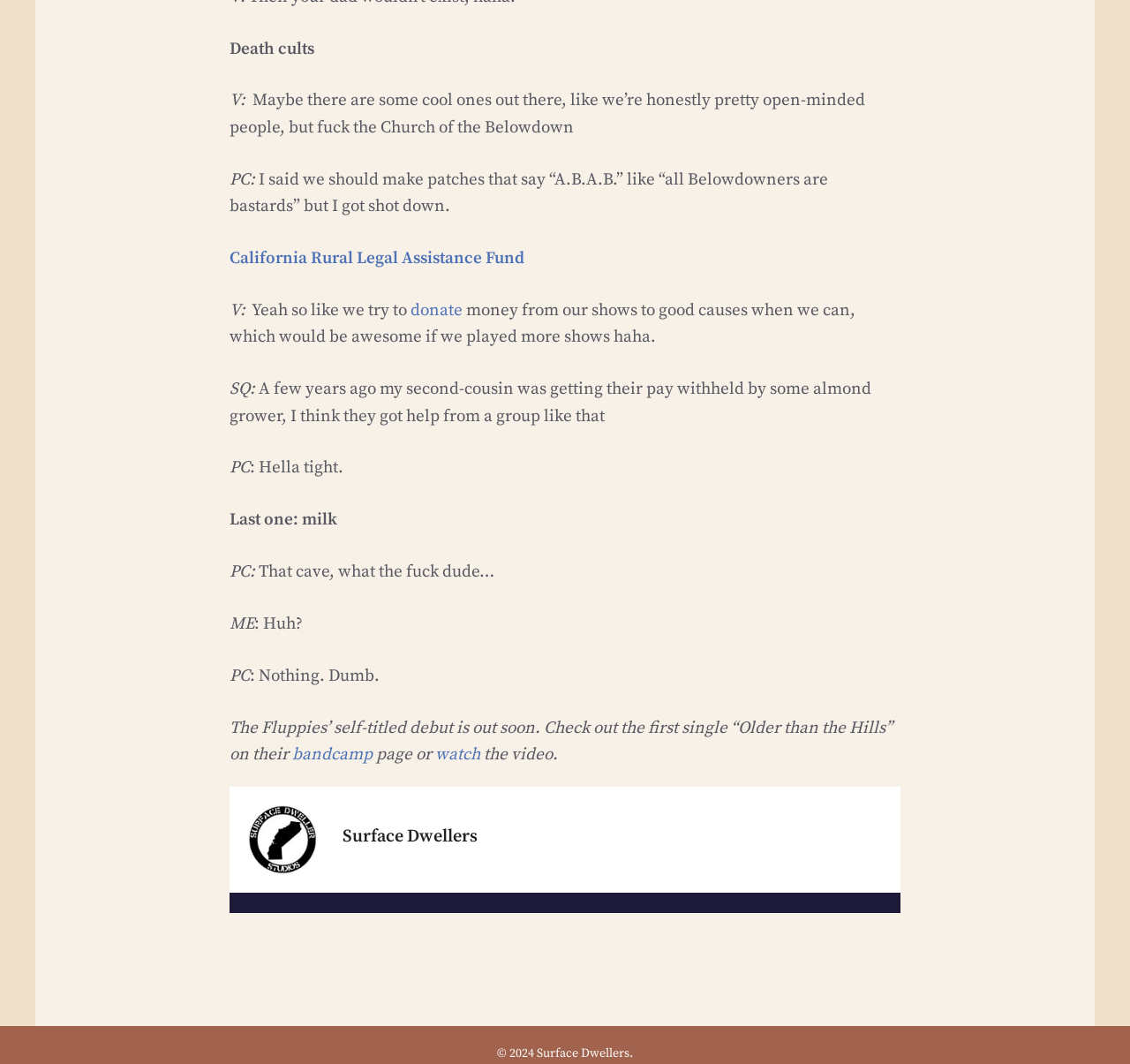Show the bounding box coordinates for the HTML element described as: "donate".

[0.363, 0.282, 0.412, 0.301]